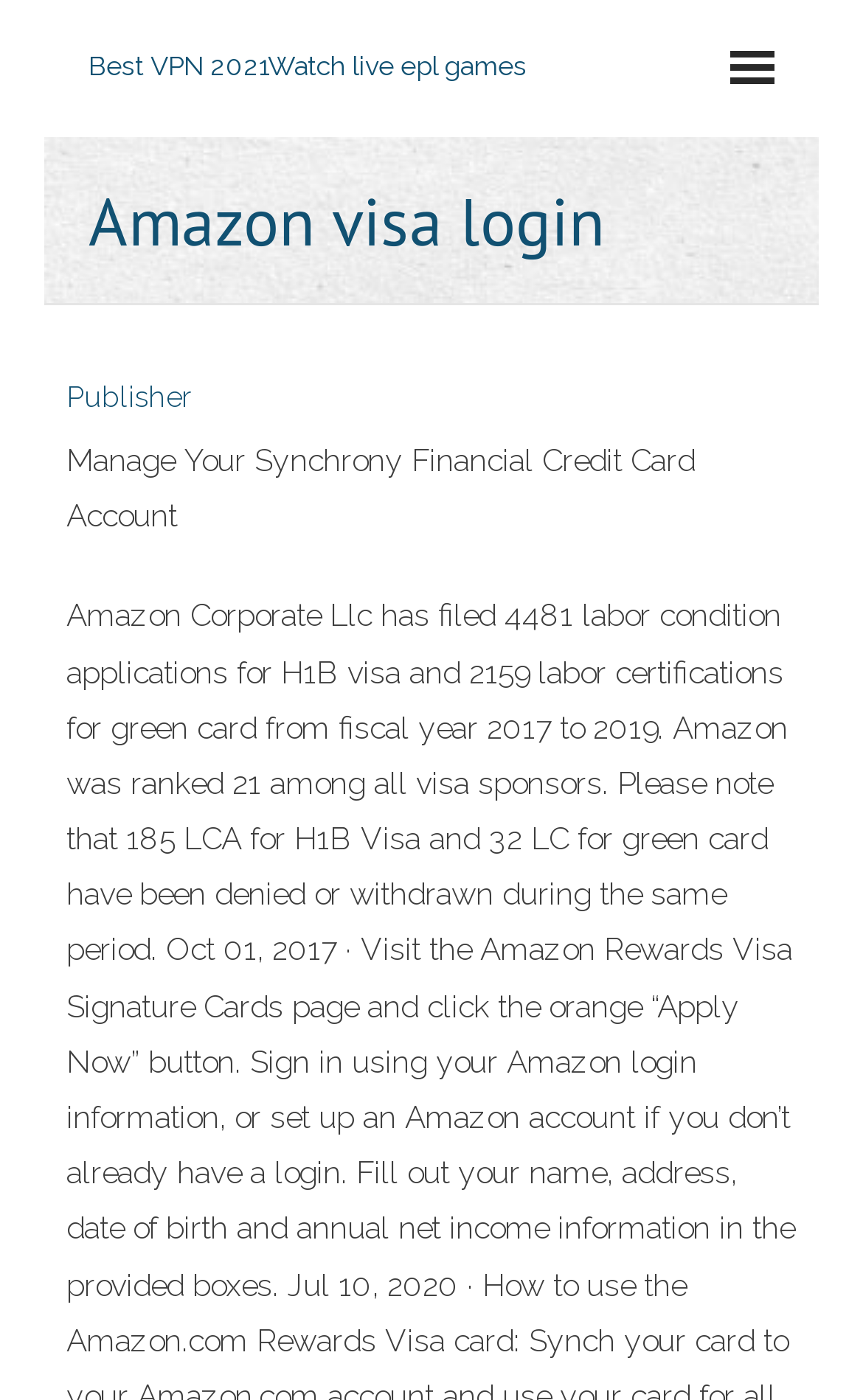Show the bounding box coordinates for the HTML element as described: "Publisher".

[0.077, 0.271, 0.223, 0.295]